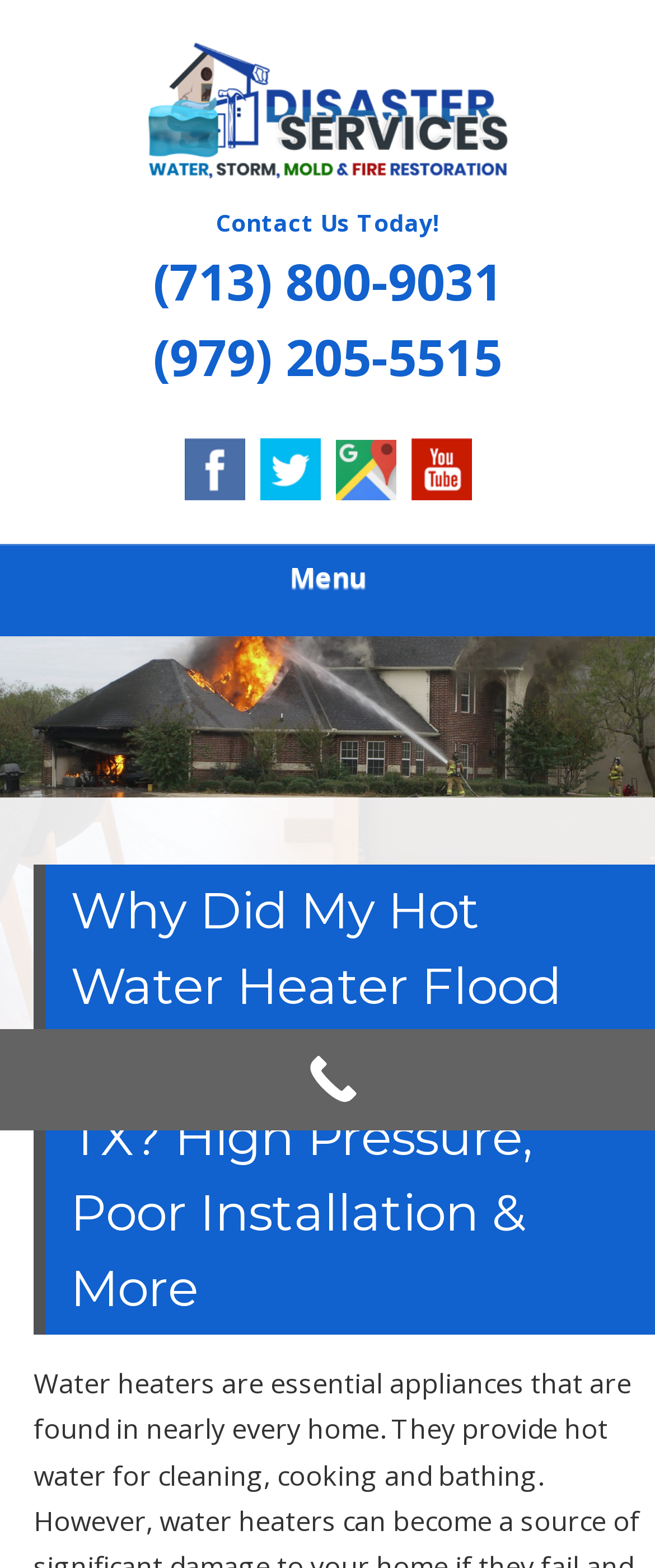Answer the following inquiry with a single word or phrase:
How many phone numbers are provided?

2